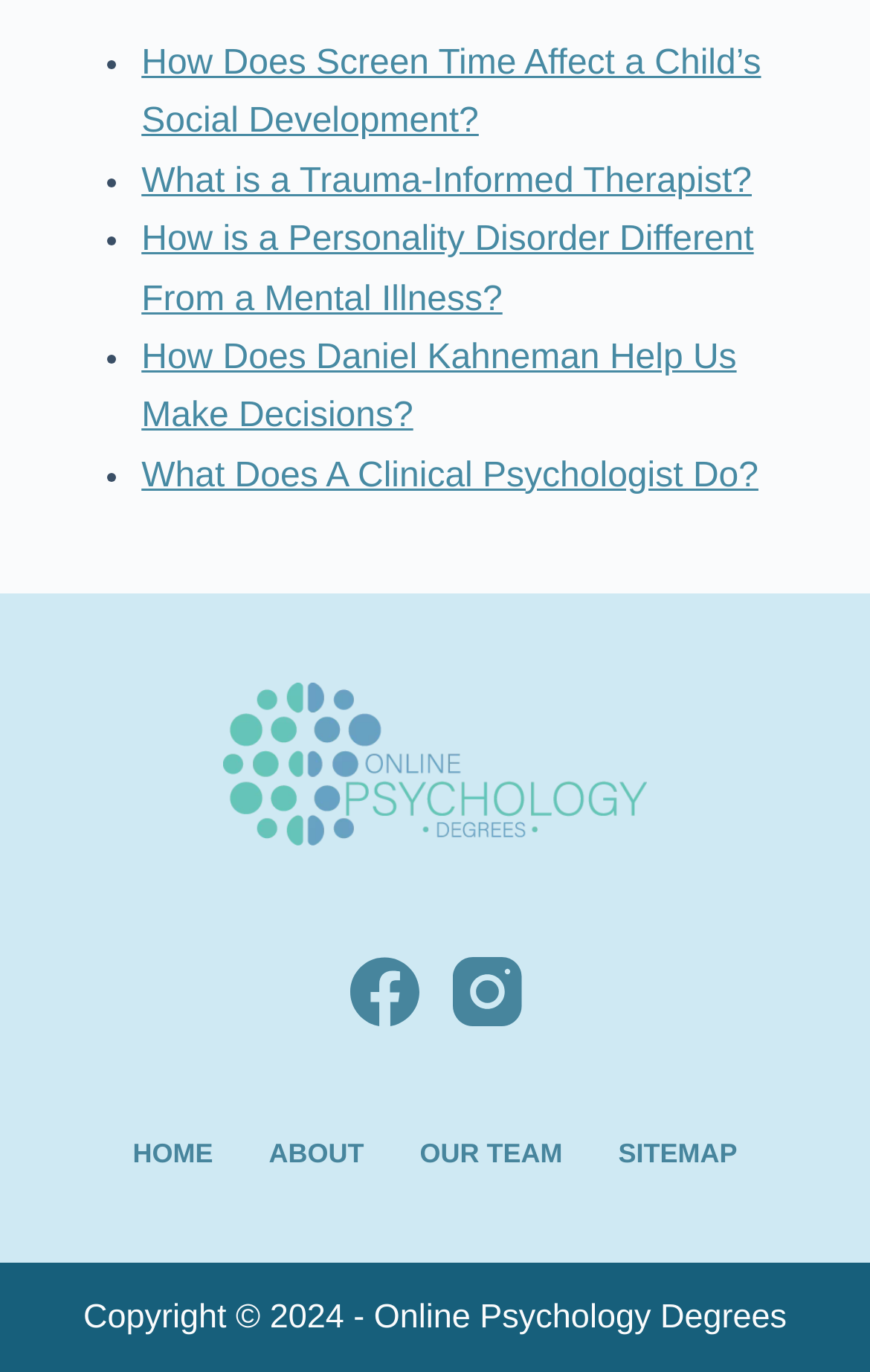Please specify the bounding box coordinates of the clickable region necessary for completing the following instruction: "Learn about the online psychology degrees team". The coordinates must consist of four float numbers between 0 and 1, i.e., [left, top, right, bottom].

[0.45, 0.83, 0.679, 0.855]